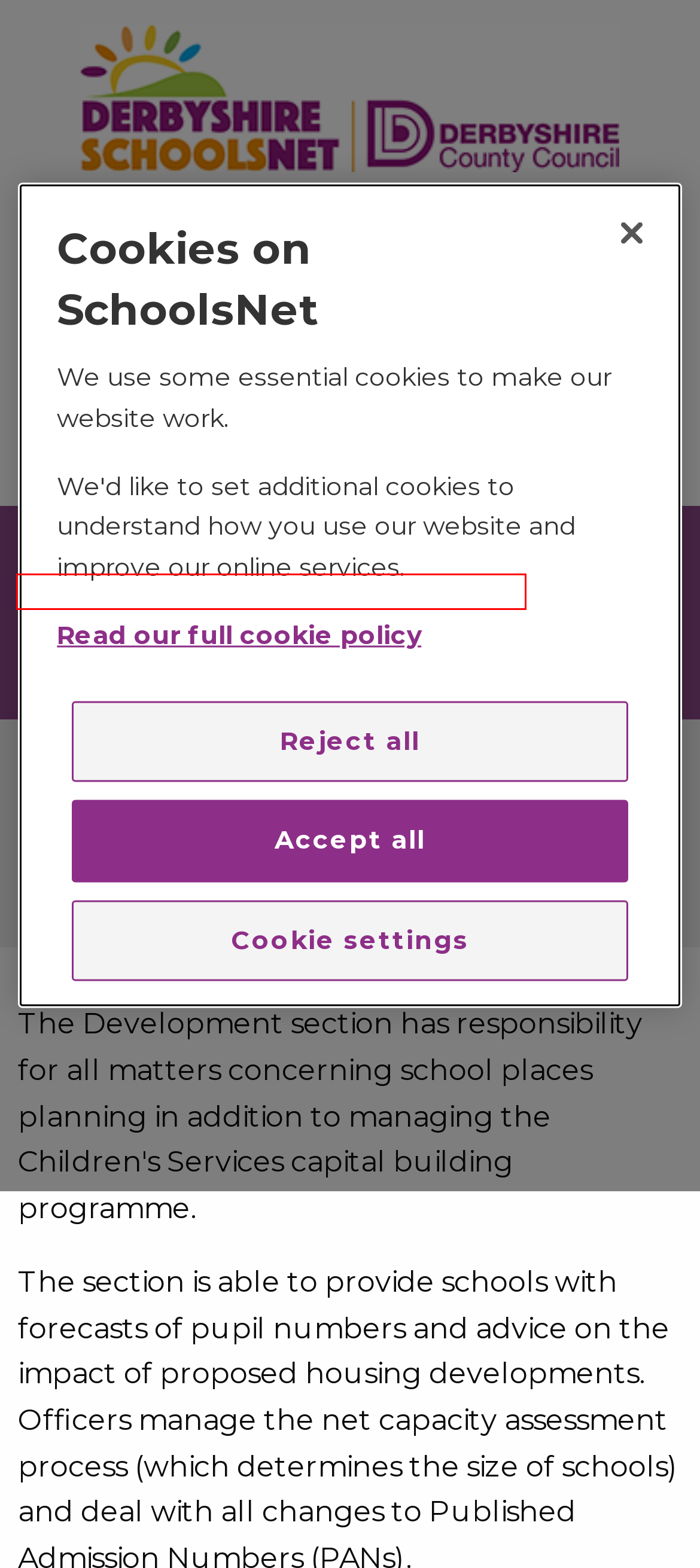You are given a screenshot of a webpage with a red rectangle bounding box around an element. Choose the best webpage description that matches the page after clicking the element in the bounding box. Here are the candidates:
A. Contact us
B. Project approvals
C. Development
D. Potential impact of housing development
E. Net capacity of schools and published admission numbers
F. Administration services and support
G. Schools Access Initiative (SAI) funding: guidance for Headteachers
H. Capital funding for schools

F